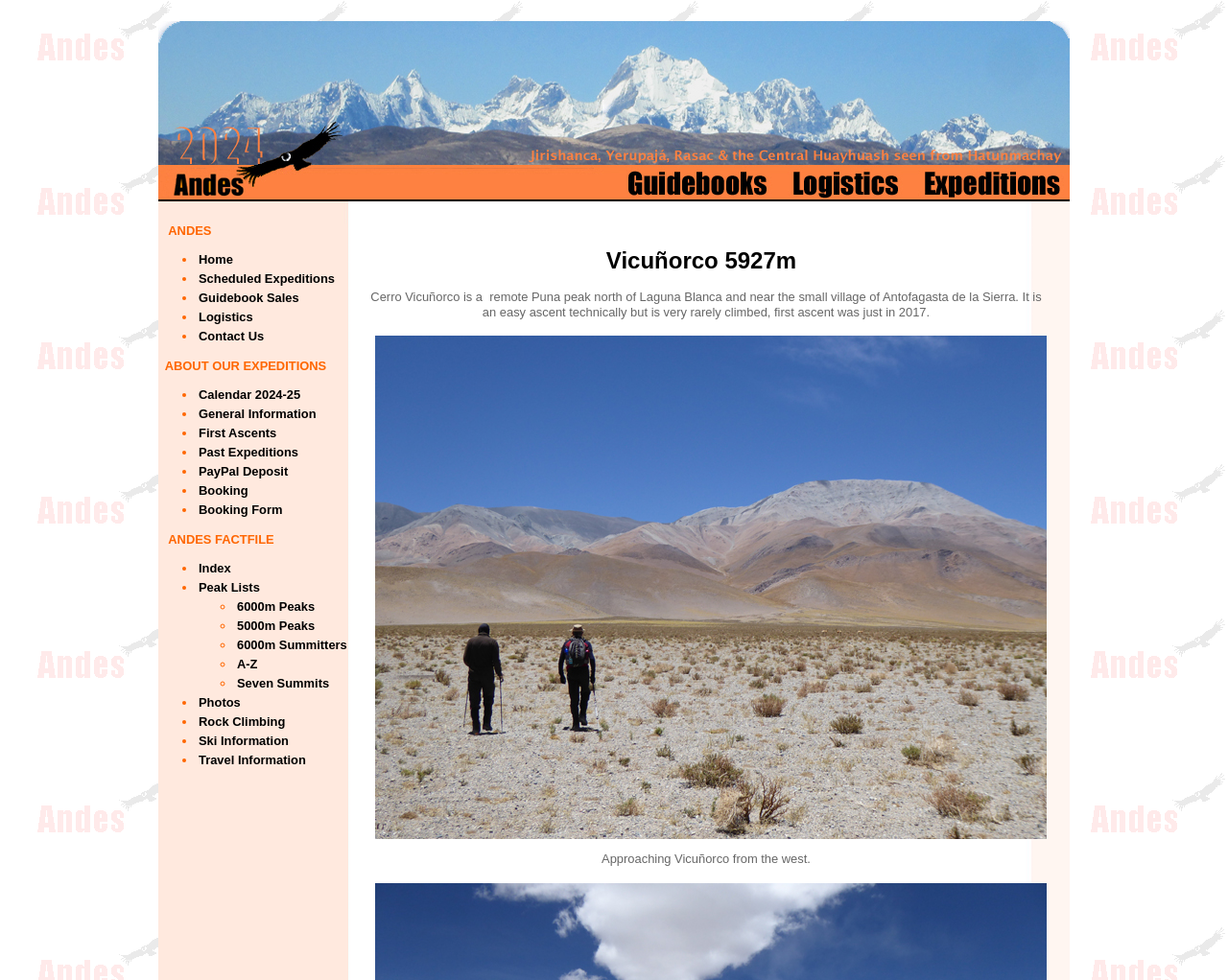Determine the bounding box coordinates of the target area to click to execute the following instruction: "View General Information."

[0.16, 0.415, 0.258, 0.43]